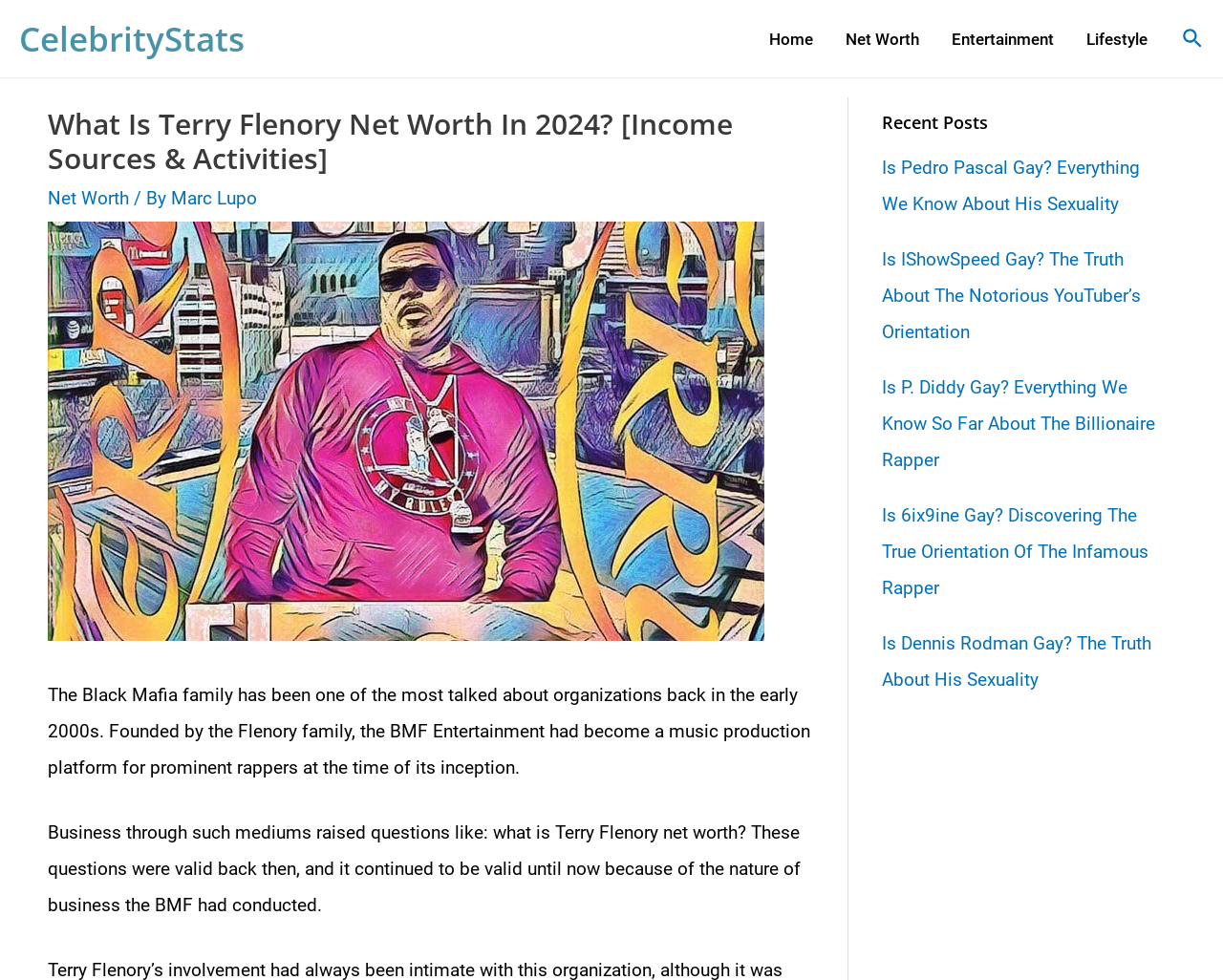Look at the image and write a detailed answer to the question: 
What is the topic of the recent posts section?

The recent posts section lists several articles about the sexuality of celebrities, including Pedro Pascal, IShowSpeed, P. Diddy, 6ix9ine, and Dennis Rodman.